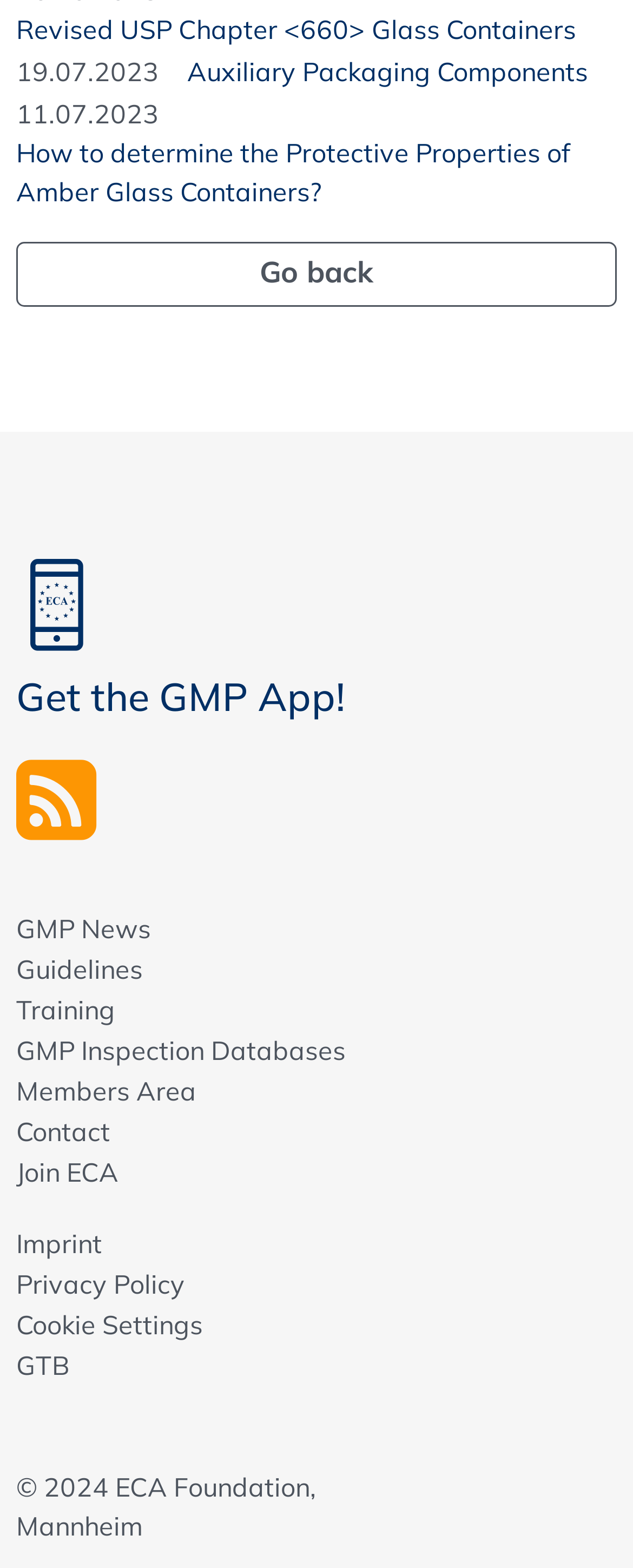Please determine the bounding box coordinates for the element that should be clicked to follow these instructions: "Click on Revised USP Chapter <660> Glass Containers".

[0.026, 0.007, 0.91, 0.032]